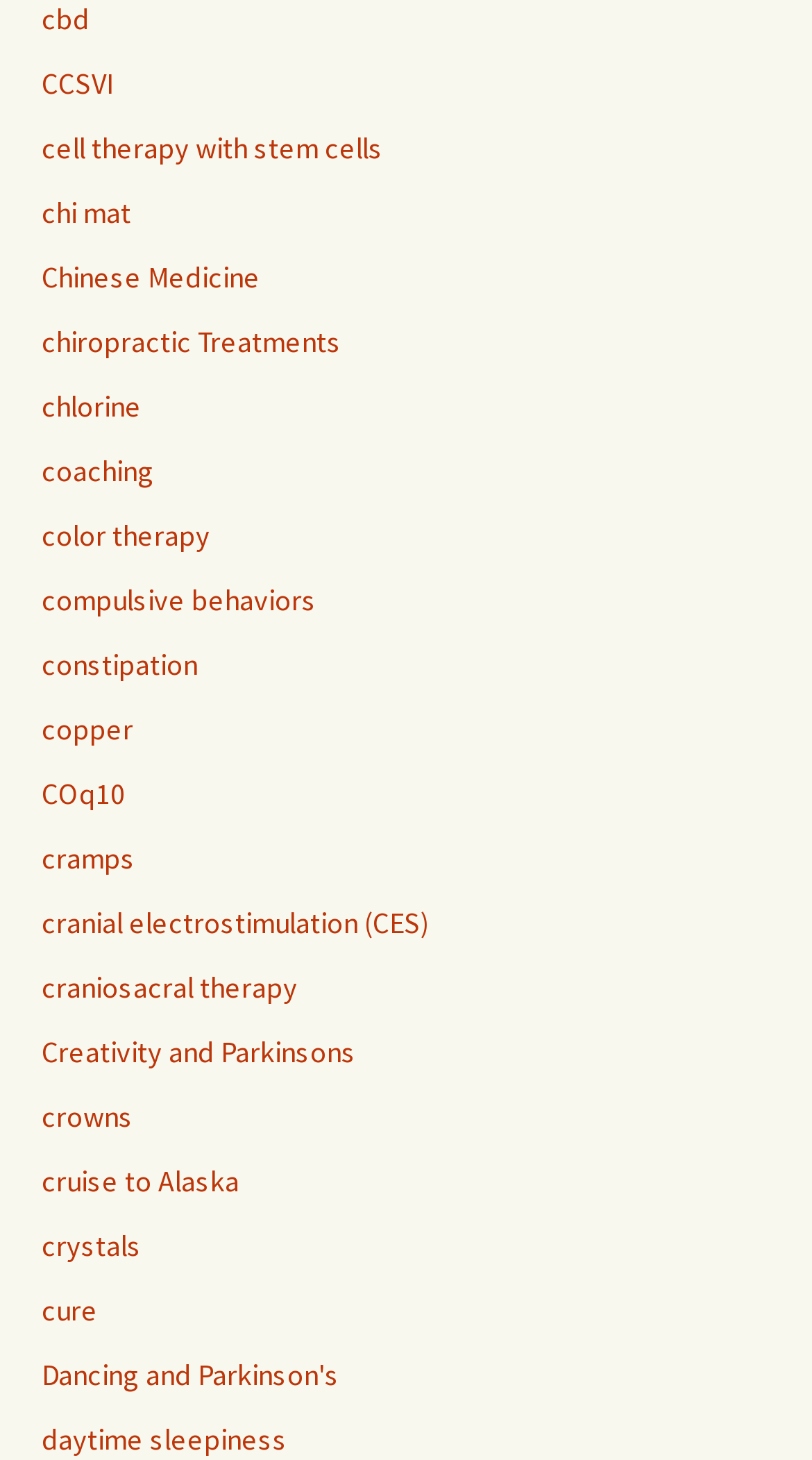Find the bounding box of the web element that fits this description: "cell therapy with stem cells".

[0.051, 0.089, 0.472, 0.114]